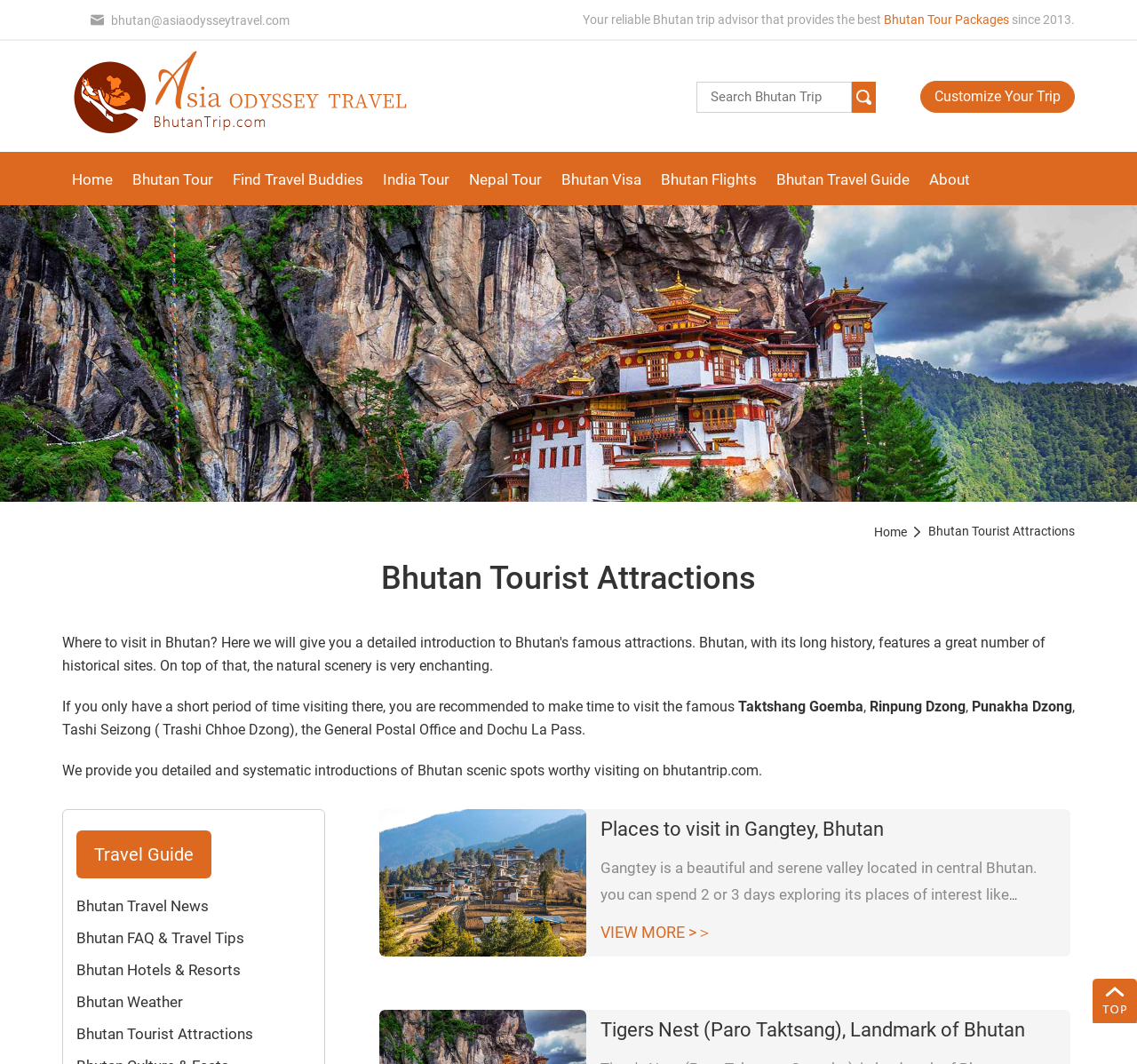Detail the features and information presented on the webpage.

This webpage is about Bhutan tourist attractions and travel information. At the top, there is a logo on the left and a navigation menu on the right, consisting of links to "Home", "Bhutan Tour", "Find Travel Buddies", and other related pages. Below the navigation menu, there is a large image that spans the entire width of the page.

The main content of the page is divided into two sections. On the left, there is a sidebar with links to various travel-related topics, such as "Travel Guide", "Bhutan Travel News", and "Bhutan Hotels & Resorts". On the right, there is a main article about Bhutan tourist attractions.

The article starts with a heading "Bhutan Tourist Attractions" and introduces the most recommended attractions, including Taktshang Goemba, Rinpung Dzong, Punakha Dzong, Tashi Seizong, the General Postal Office, and Dochu La Pass. Below this introduction, there are several paragraphs of text that provide more information about these attractions.

In the middle of the page, there are two images with links to "Places to visit in Gangtey, Bhutan" and a brief description of the valley. Below these images, there is a link to "VIEW MORE" and another link to "Tigers Nest (Paro Taktsang), Landmark of Bhutan".

At the bottom of the page, there is a search box with a "Submit" button, allowing users to search for Bhutan trip-related information.